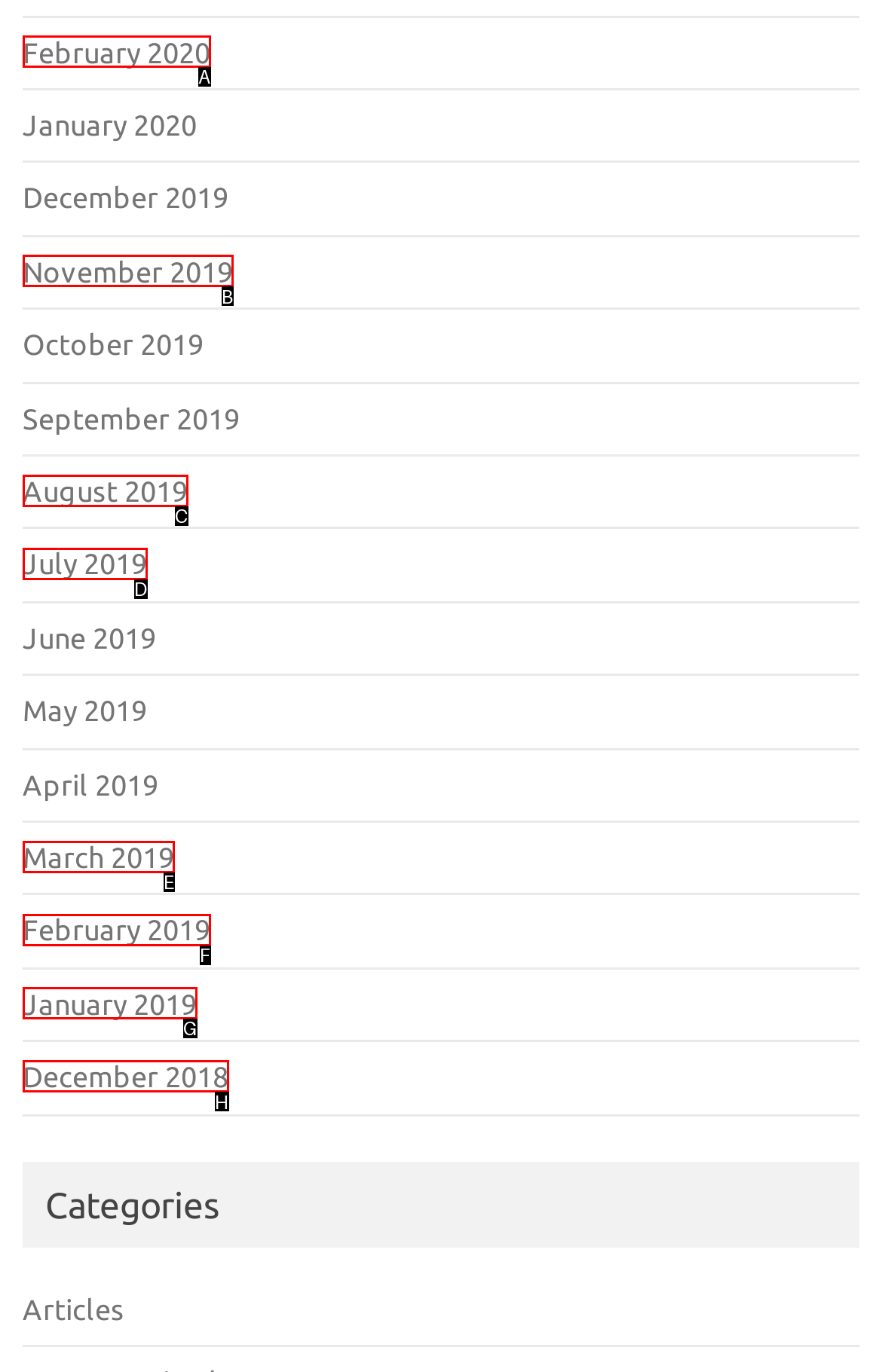Select the option that matches this description: February 2020
Answer by giving the letter of the chosen option.

A